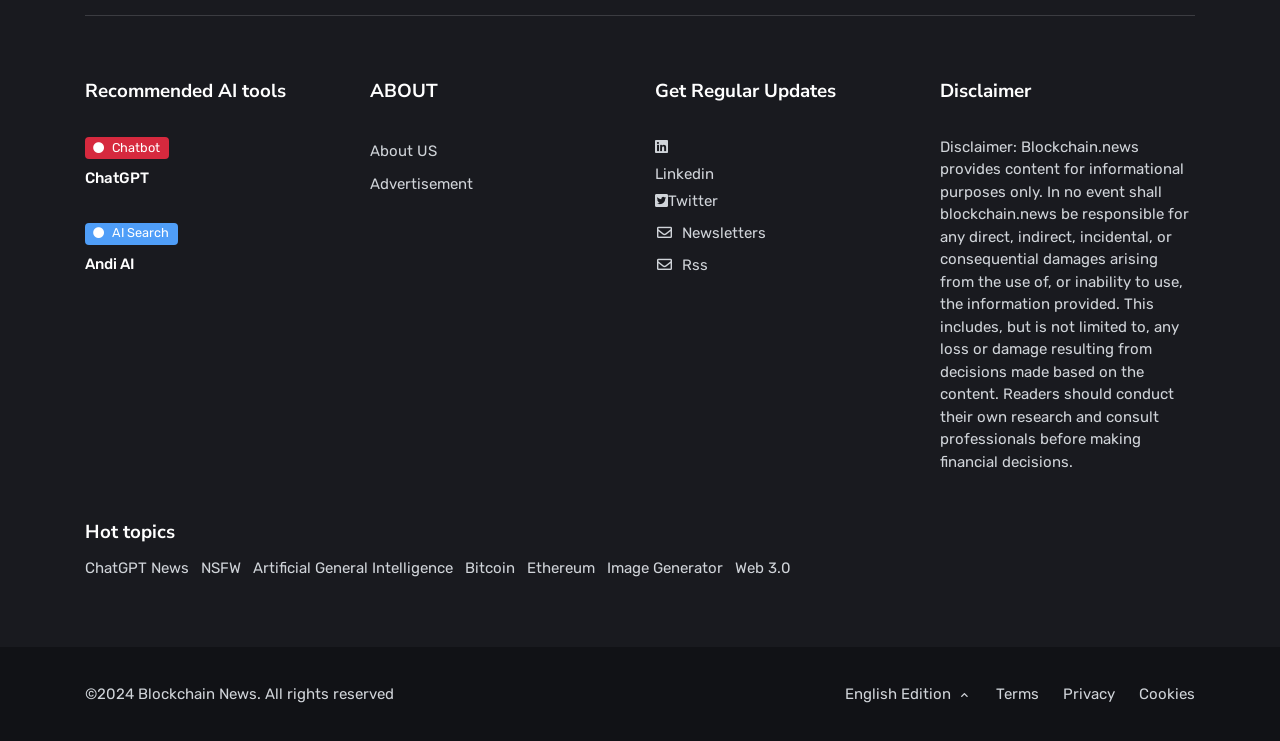How many social media links are available?
Could you answer the question with a detailed and thorough explanation?

There are four social media links available, namely Linkedin, Twitter, Newsletters, and Rss, which are located at the top right of the webpage, below the 'Get Regular Updates' heading.